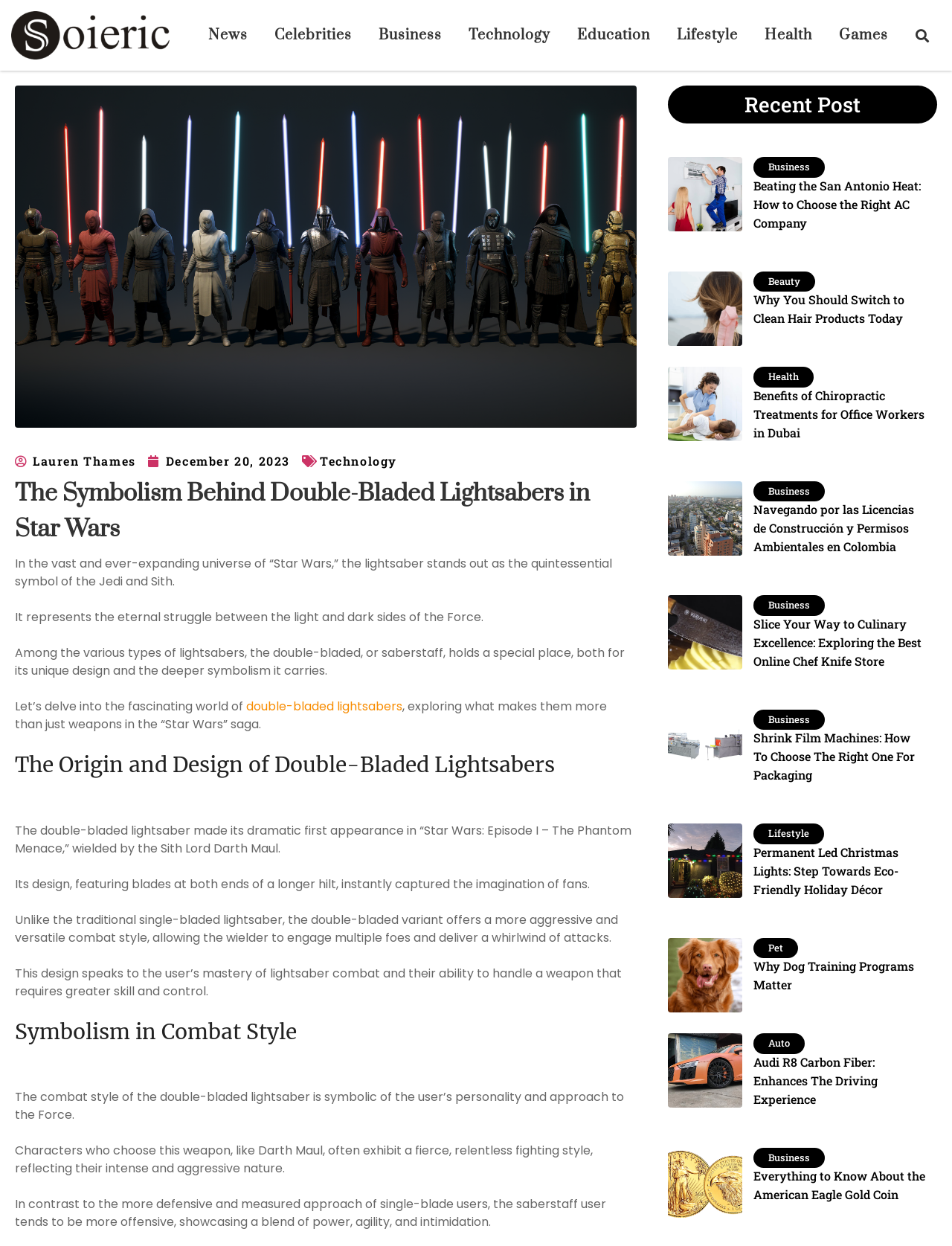What is the category of the article?
Please answer the question with a single word or phrase, referencing the image.

Technology